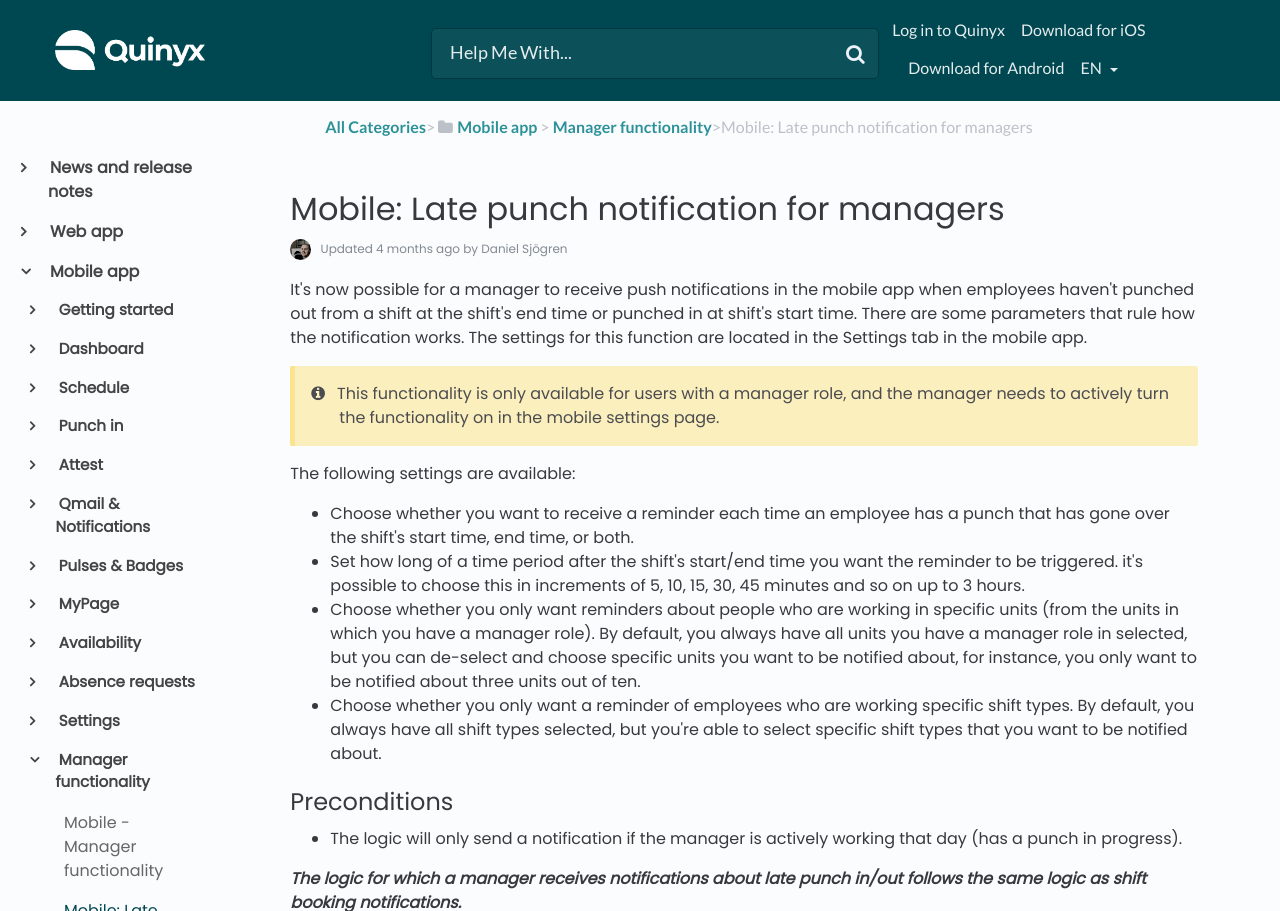Observe the image and answer the following question in detail: Who updated the 'Mobile: Late punch notification for managers' functionality?

The functionality was updated by Daniel Sjögren, as indicated by the 'Updated' section on the webpage.